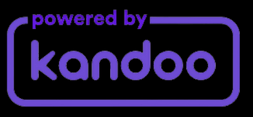Please provide a short answer using a single word or phrase for the question:
What is the purpose of the visual element in the image?

To assure potential customers